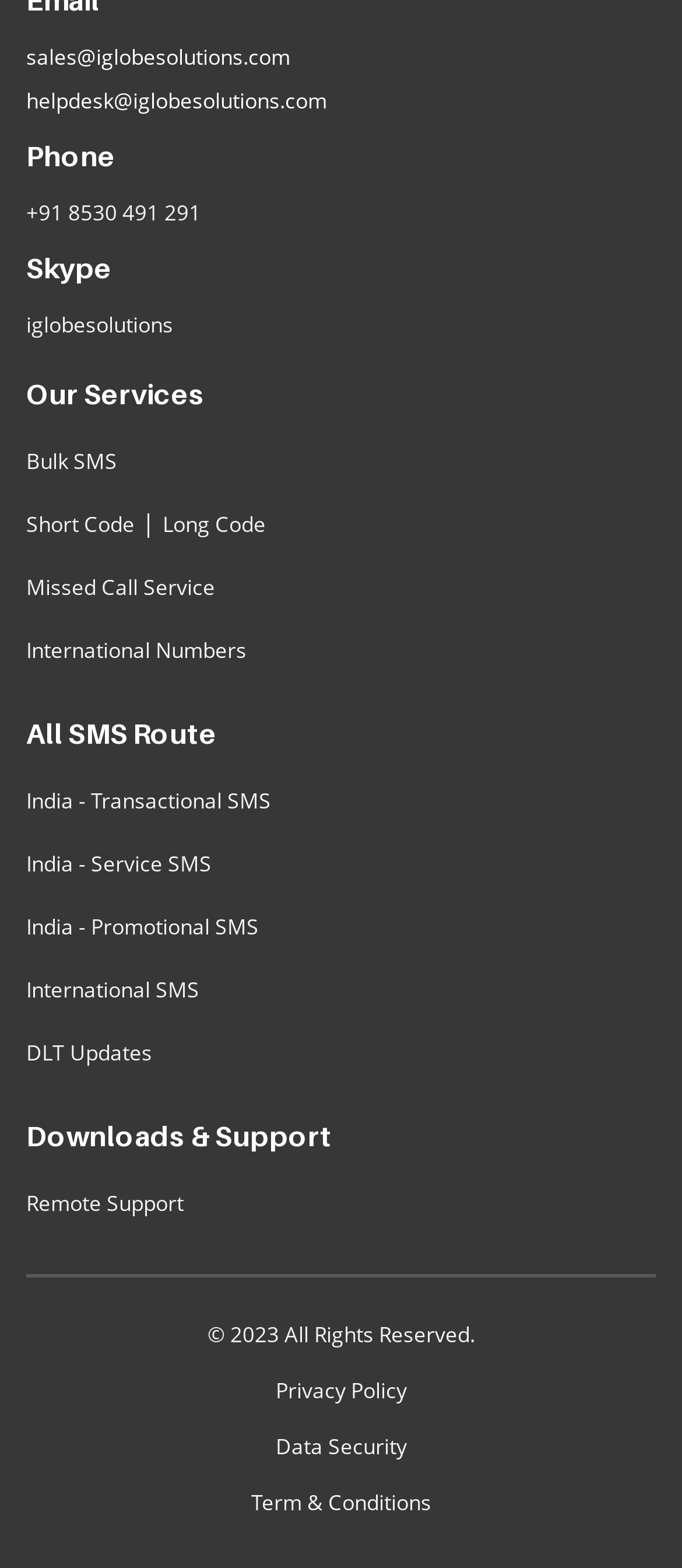From the details in the image, provide a thorough response to the question: How many contact methods are listed?

I counted the number of contact methods listed on the webpage, including two email addresses, a phone number, a Skype ID, and a link to Remote Support.